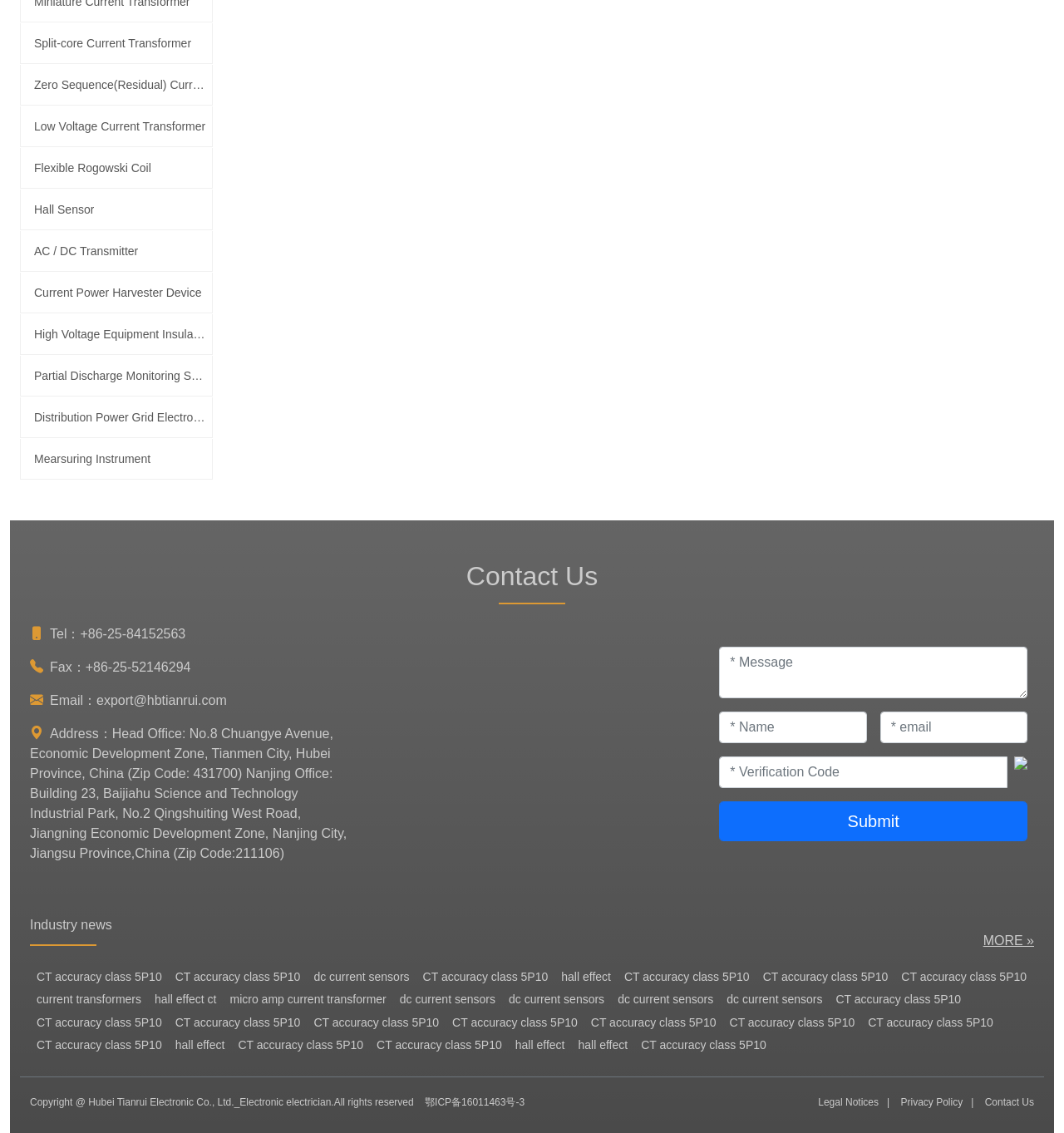Please identify the bounding box coordinates of the clickable area that will fulfill the following instruction: "Contact us via email". The coordinates should be in the format of four float numbers between 0 and 1, i.e., [left, top, right, bottom].

[0.091, 0.612, 0.213, 0.625]